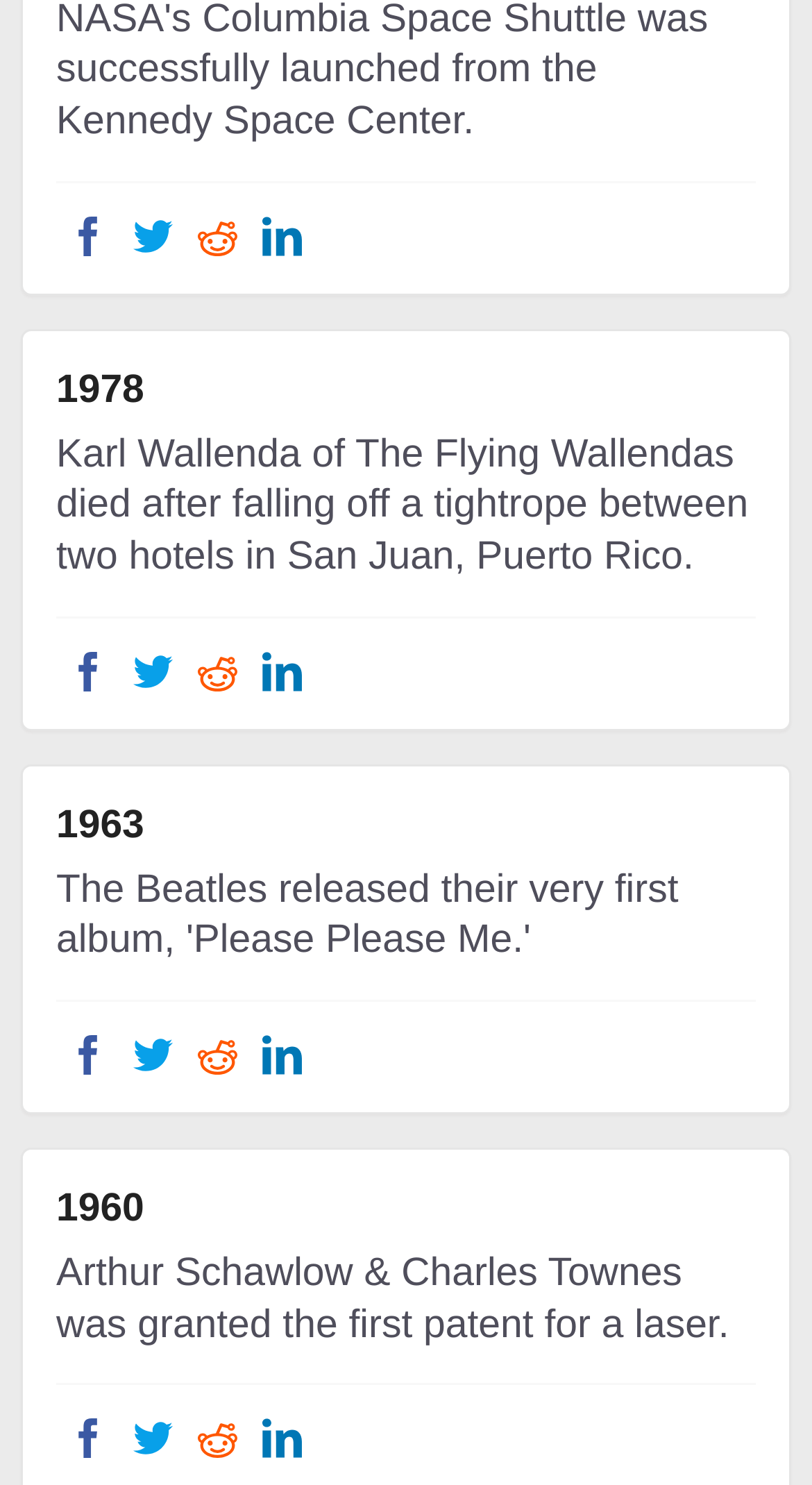Please determine the bounding box coordinates of the element to click on in order to accomplish the following task: "Read about the Beatles' first album release". Ensure the coordinates are four float numbers ranging from 0 to 1, i.e., [left, top, right, bottom].

[0.069, 0.584, 0.836, 0.648]